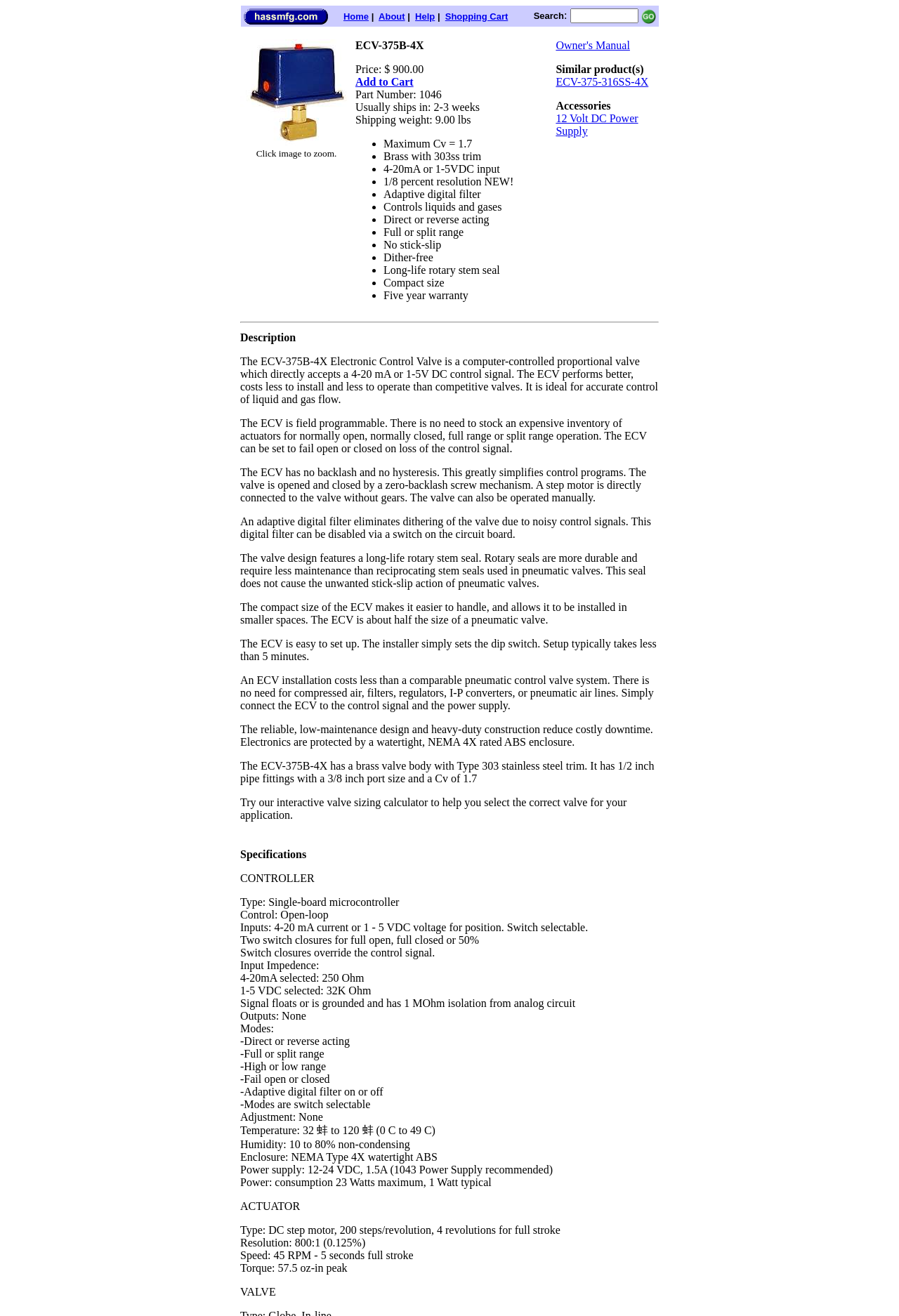What is the warranty period of the ECV-375B-4X?
Please provide a single word or phrase based on the screenshot.

Five year